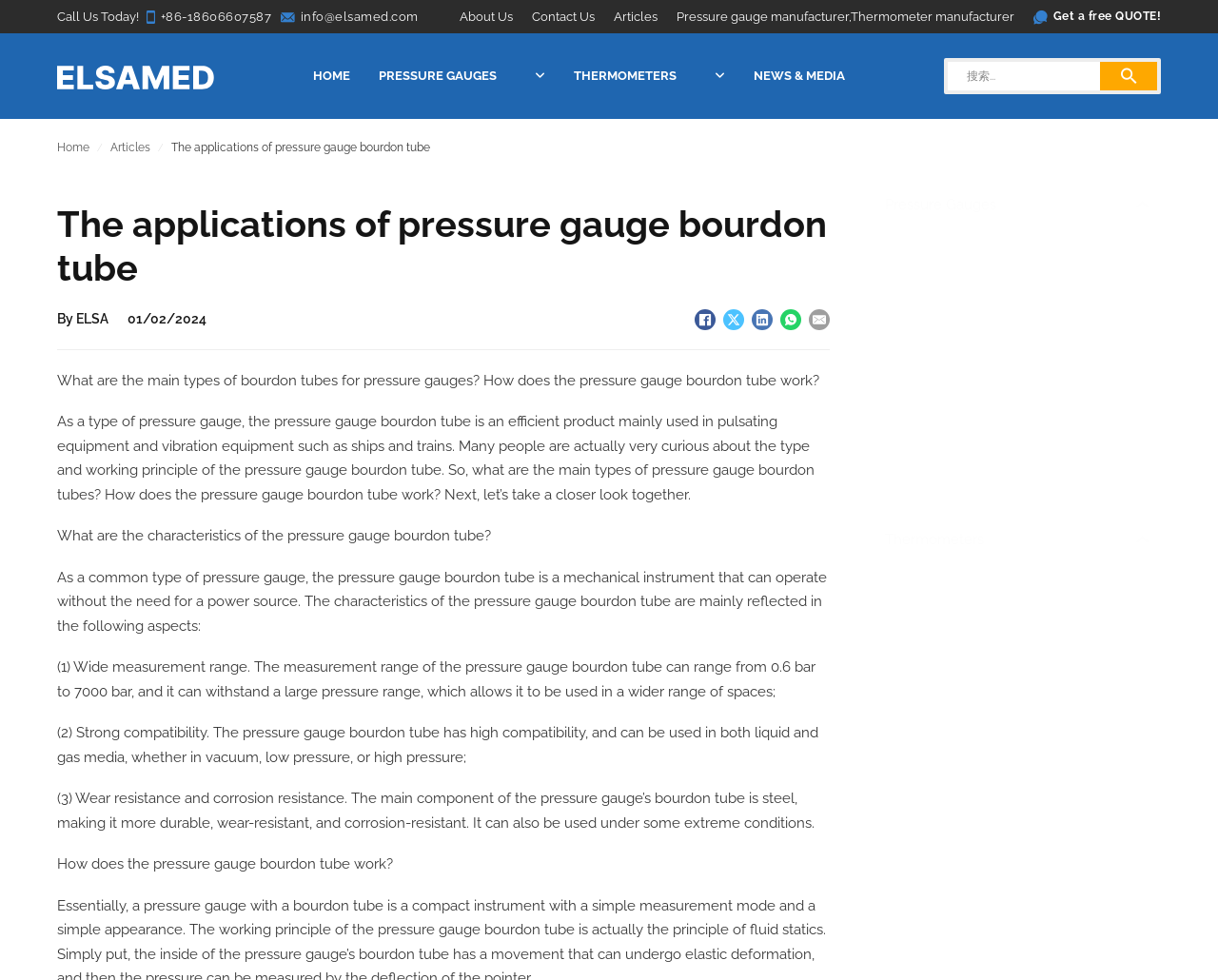Refer to the image and provide an in-depth answer to the question:
What is the measurement range of the pressure gauge bourdon tube?

The measurement range can be found in the content of the webpage, which states that the pressure gauge bourdon tube can range from 0.6 bar to 7000 bar.